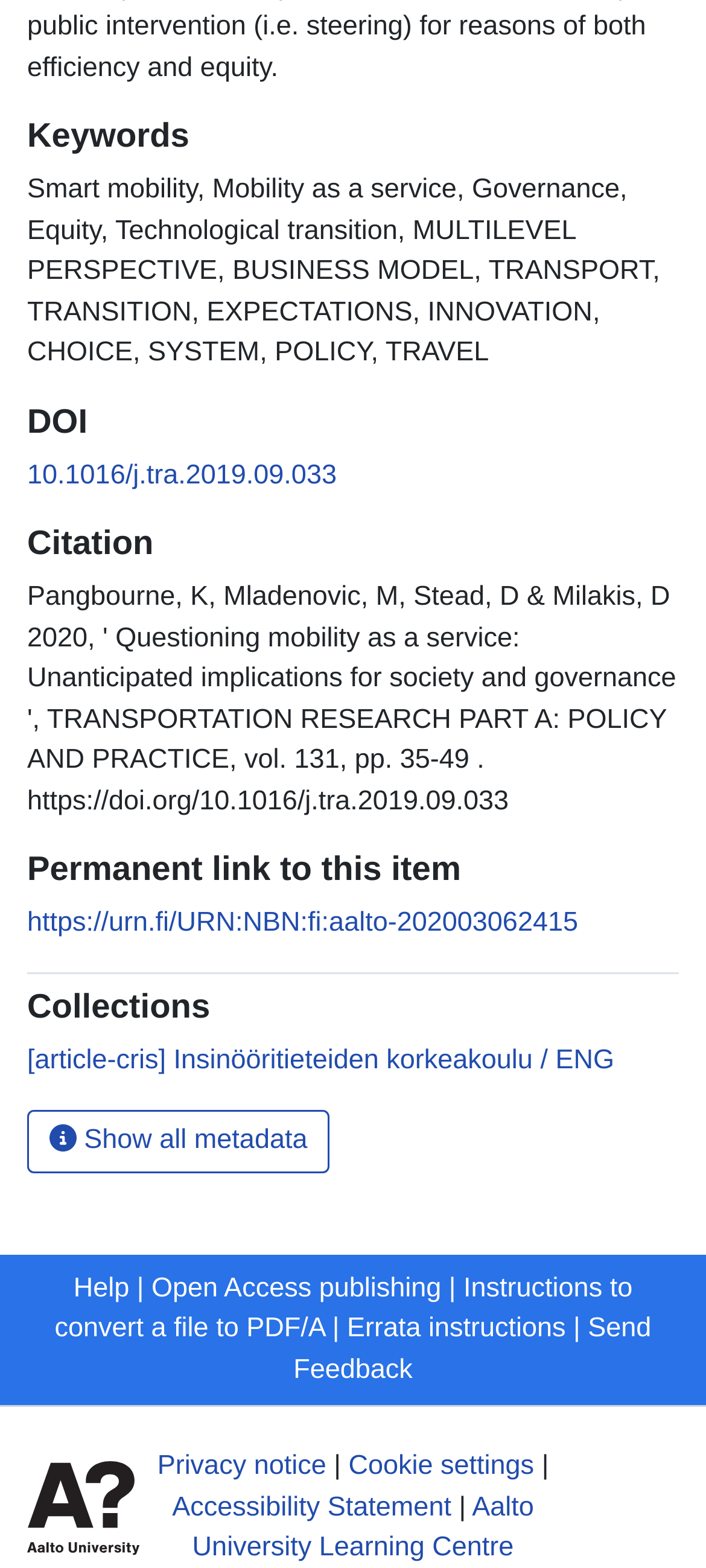Locate the bounding box coordinates of the clickable region to complete the following instruction: "Send feedback."

[0.416, 0.838, 0.923, 0.883]